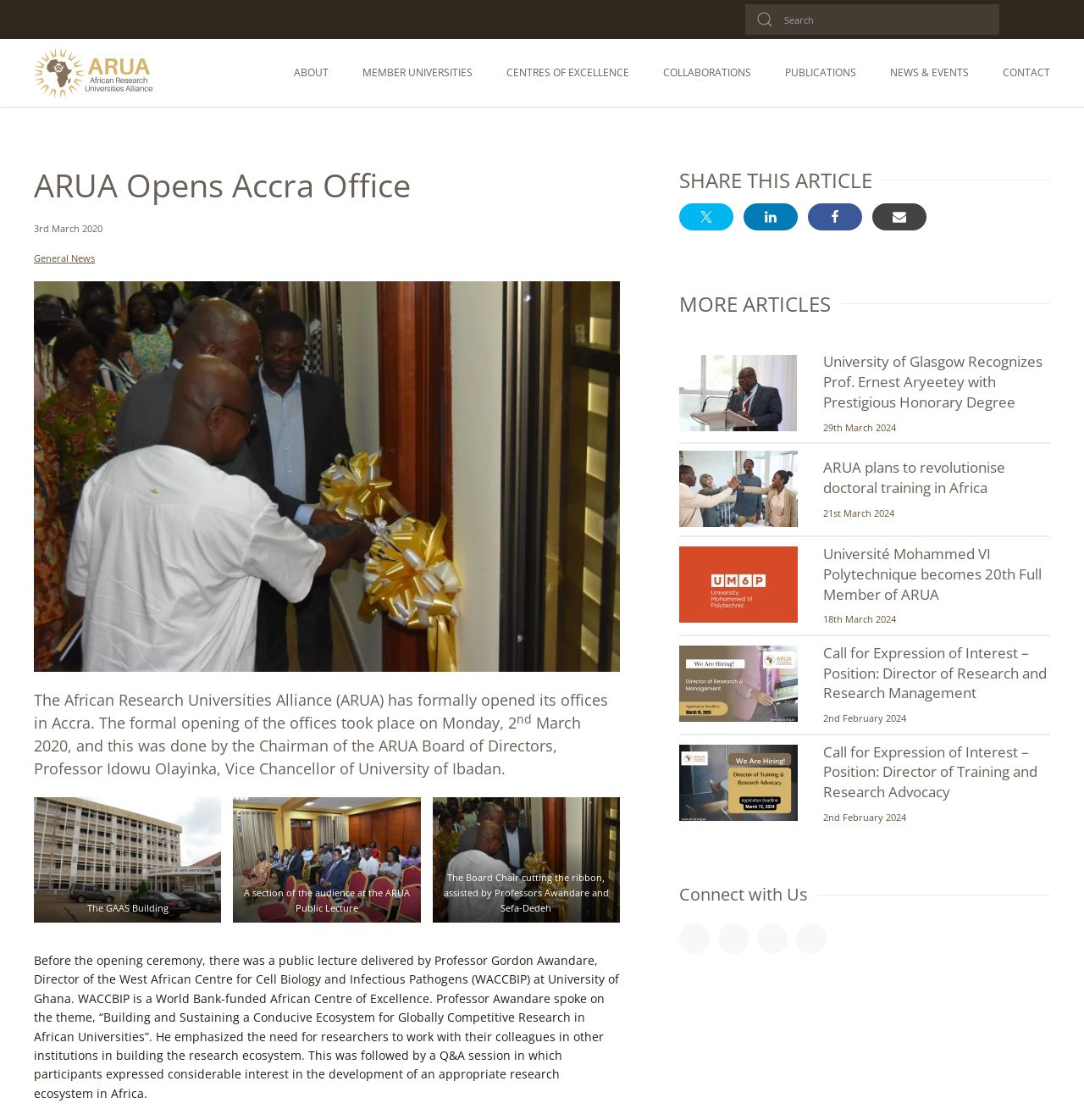Locate the bounding box coordinates of the area you need to click to fulfill this instruction: 'Read general news'. The coordinates must be in the form of four float numbers ranging from 0 to 1: [left, top, right, bottom].

[0.031, 0.225, 0.088, 0.236]